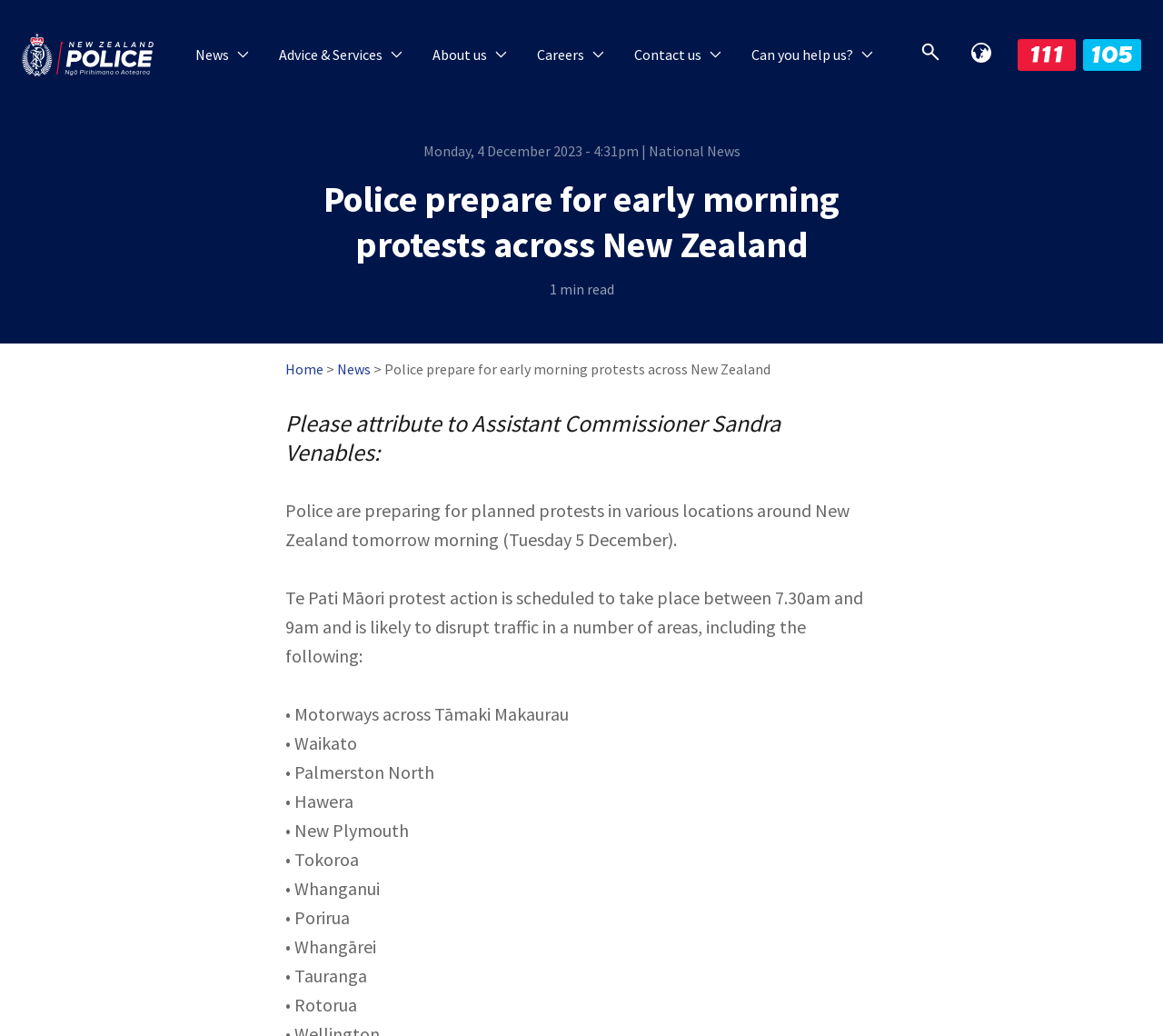How many locations are mentioned as being affected by the protests?
Could you please answer the question thoroughly and with as much detail as possible?

The article mentions 12 locations that may be affected by the protests, including Motorways across Tāmaki Makaurau, Waikato, Palmerston North, and others.